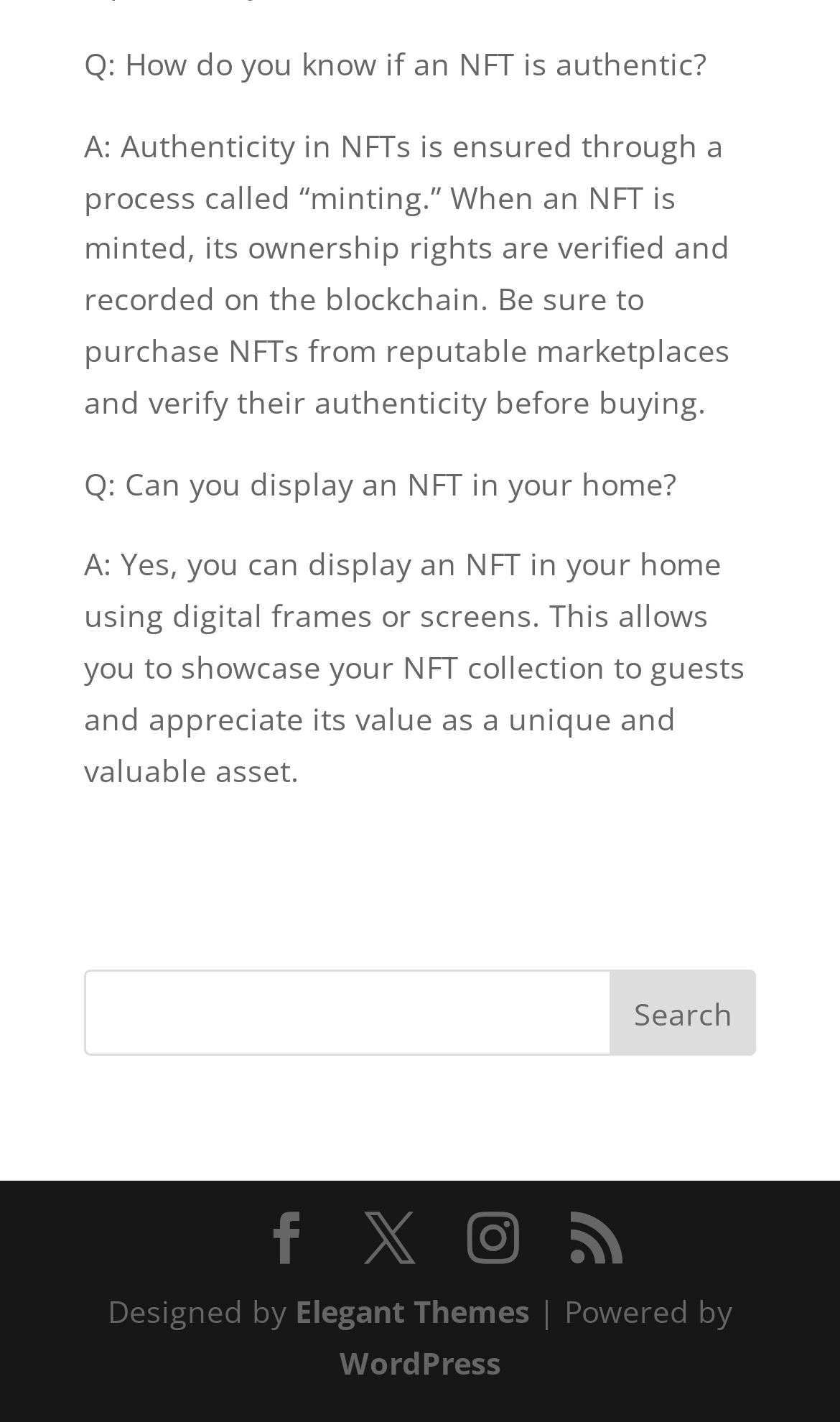What is the process that ensures NFT authenticity?
Please answer the question with a detailed and comprehensive explanation.

The webpage explains that authenticity in NFTs is ensured through a process called 'minting', which verifies and records ownership rights on the blockchain.